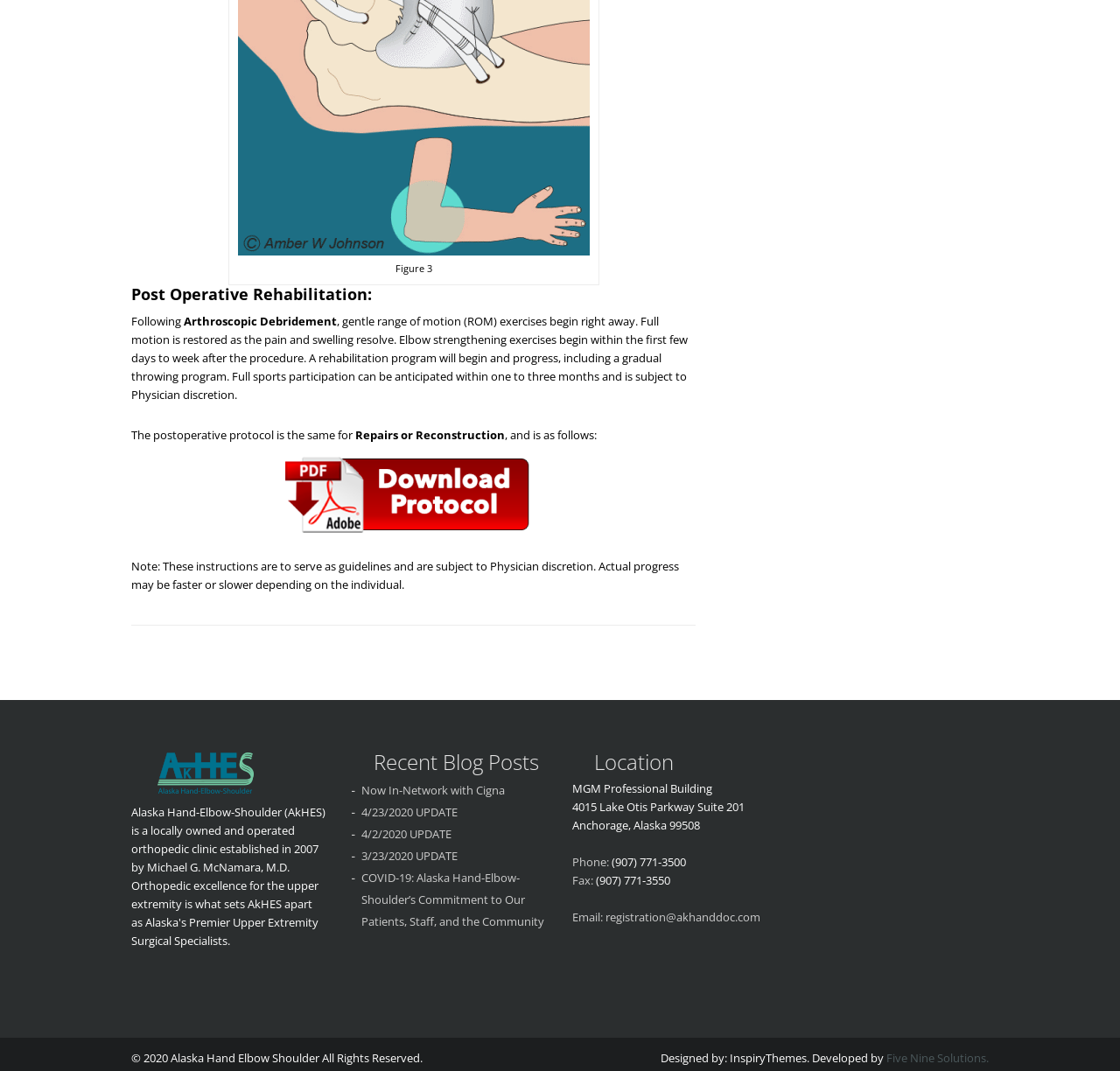Please specify the bounding box coordinates for the clickable region that will help you carry out the instruction: "Explore the category of health news".

None